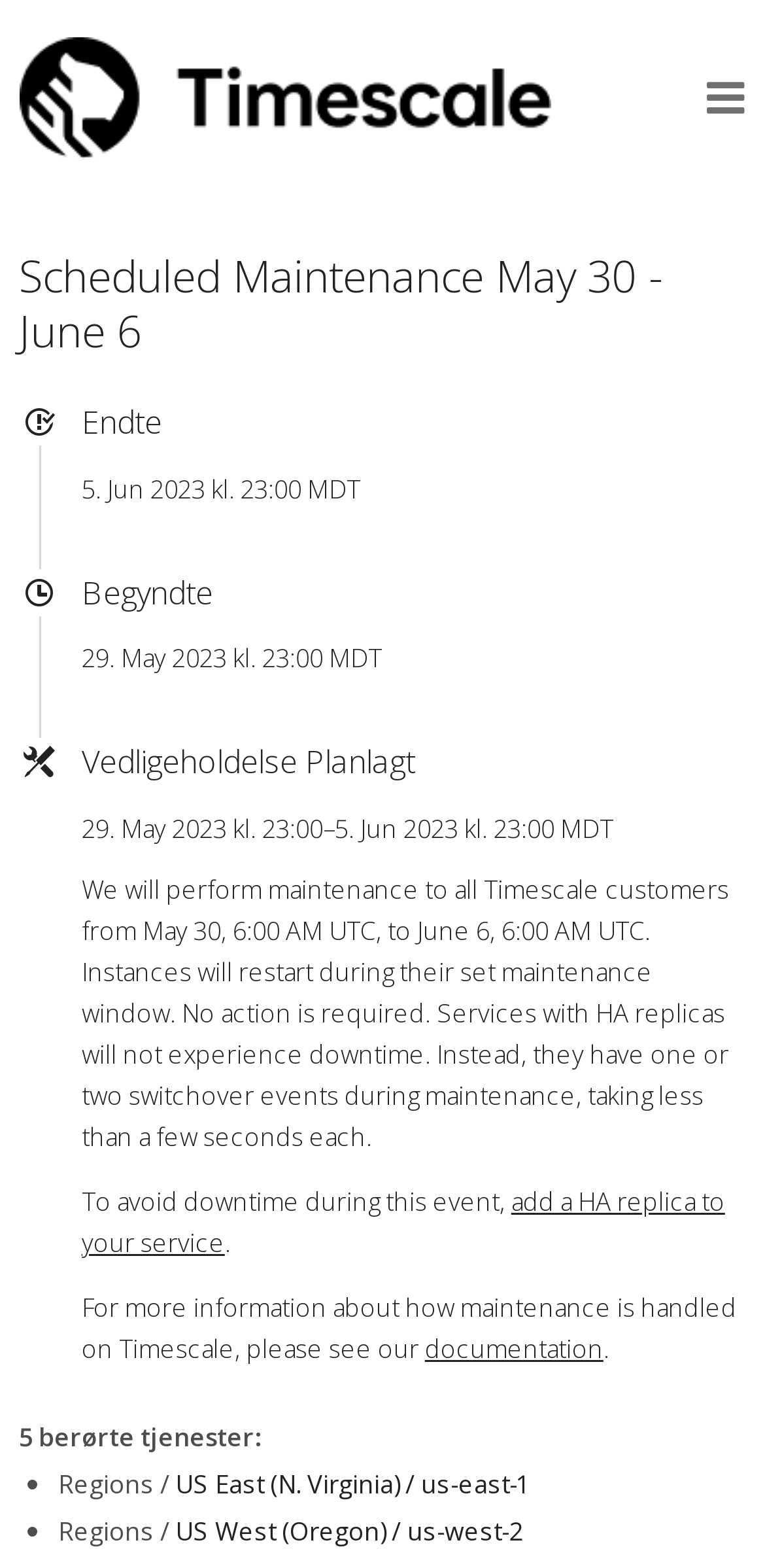Bounding box coordinates must be specified in the format (top-left x, top-left y, bottom-right x, bottom-right y). All values should be floating point numbers between 0 and 1. What are the bounding box coordinates of the UI element described as: GHPs In California

None